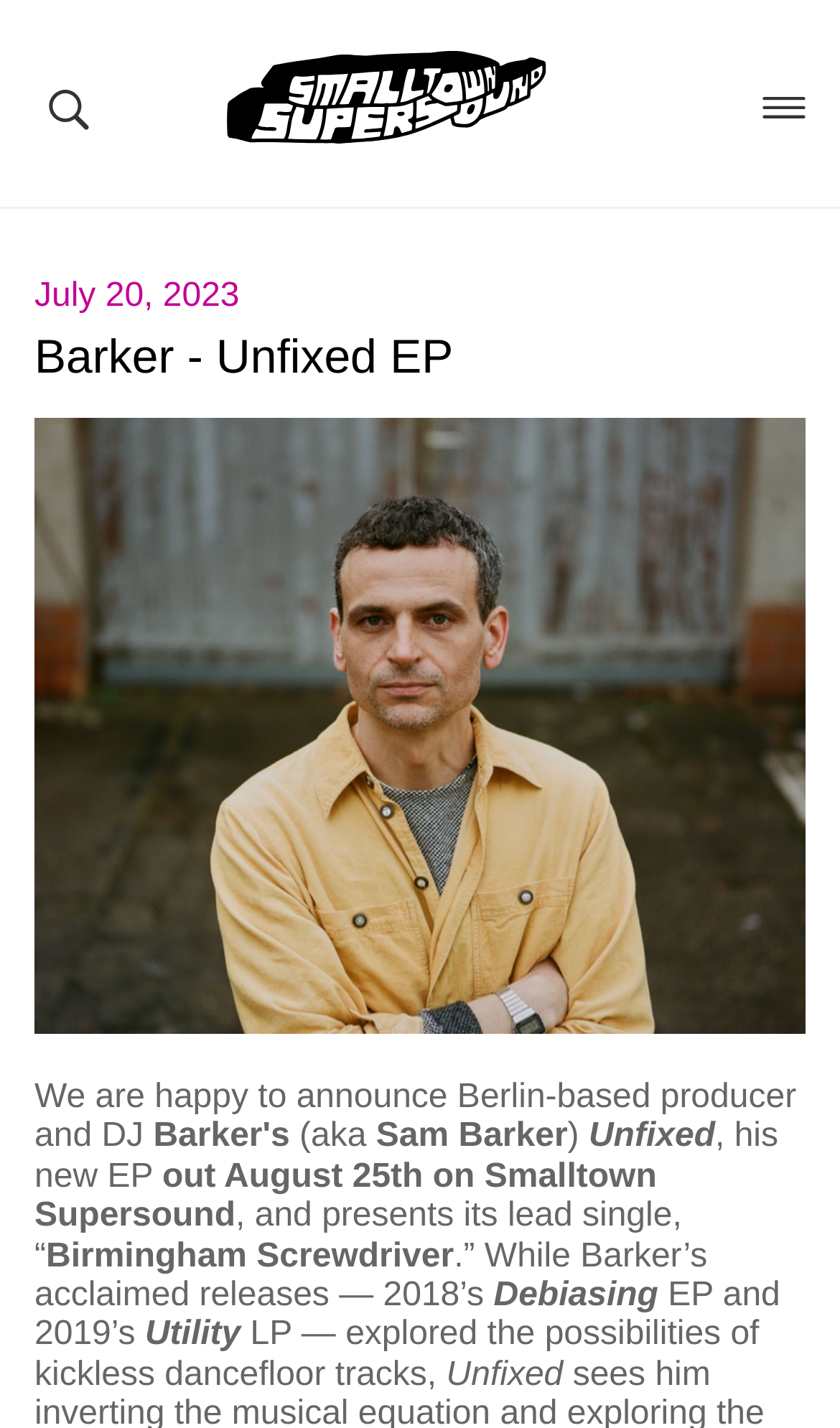Can you specify the bounding box coordinates for the region that should be clicked to fulfill this instruction: "Visit The University of Alabama website".

None